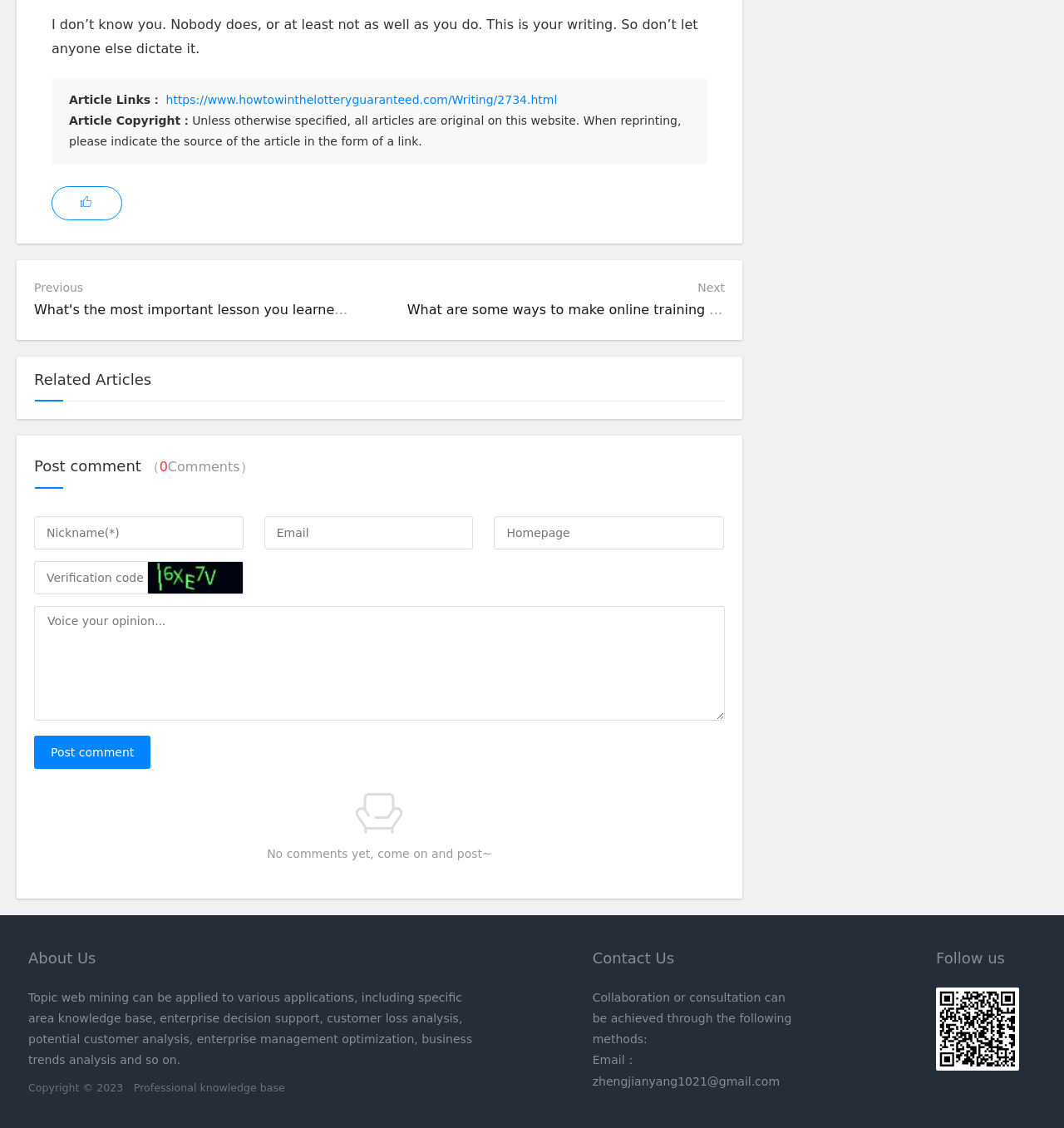Please locate the bounding box coordinates of the element that needs to be clicked to achieve the following instruction: "Click the 'Refresh code' image". The coordinates should be four float numbers between 0 and 1, i.e., [left, top, right, bottom].

[0.138, 0.497, 0.229, 0.527]